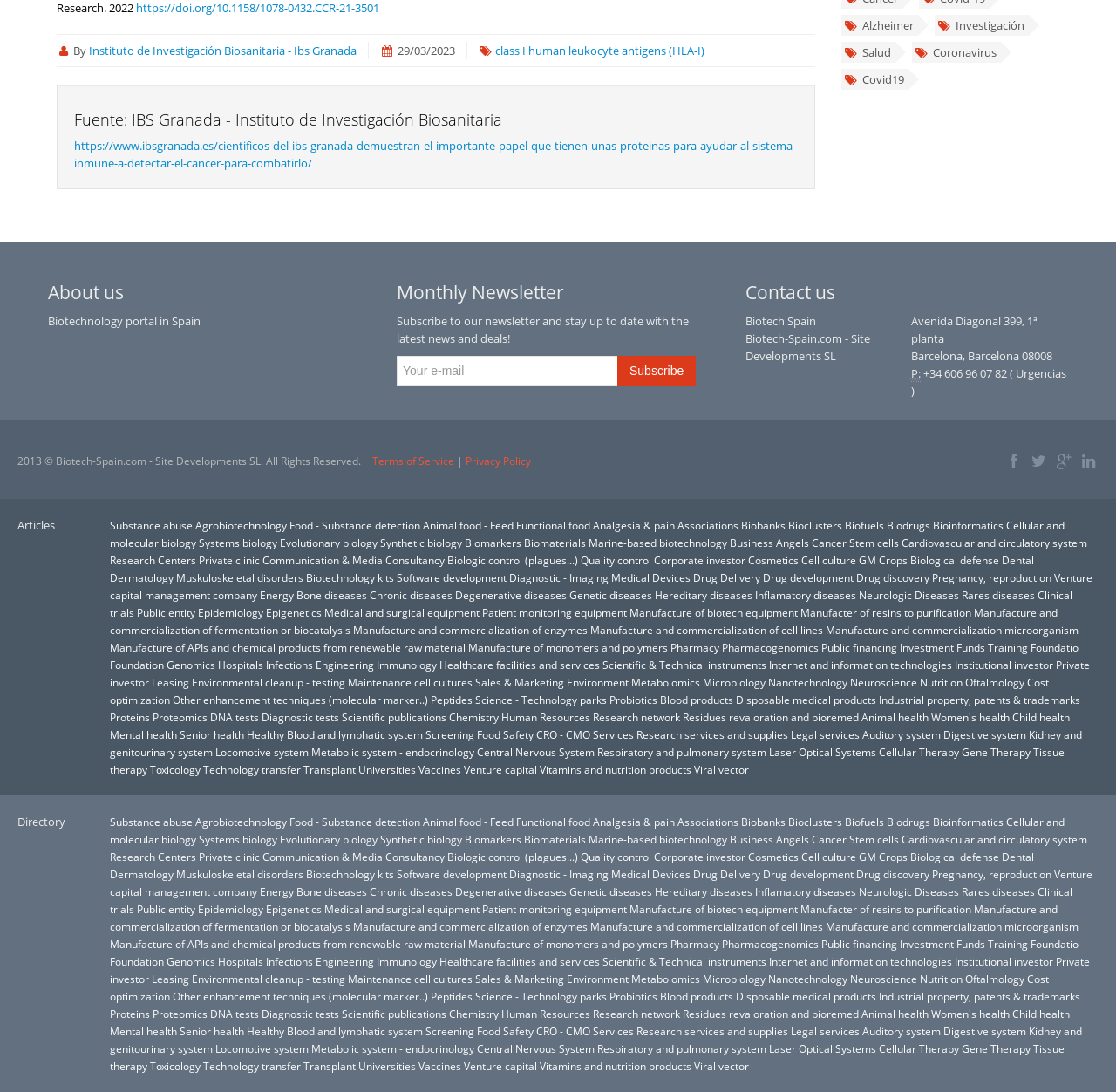Using the element description Leasing, predict the bounding box coordinates for the UI element. Provide the coordinates in (top-left x, top-left y, bottom-right x, bottom-right y) format with values ranging from 0 to 1.

[0.136, 0.89, 0.17, 0.903]